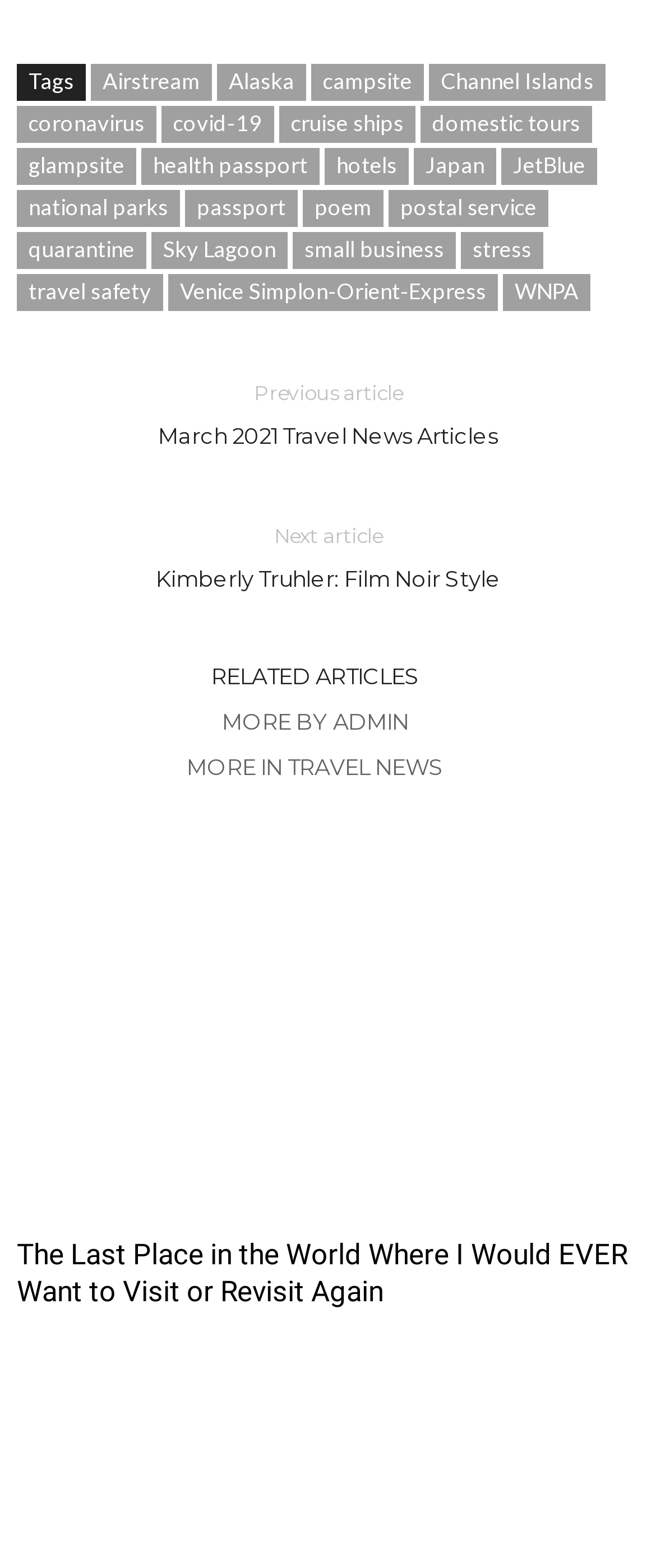Give a one-word or short phrase answer to this question: 
How many articles are related to this one?

Not specified